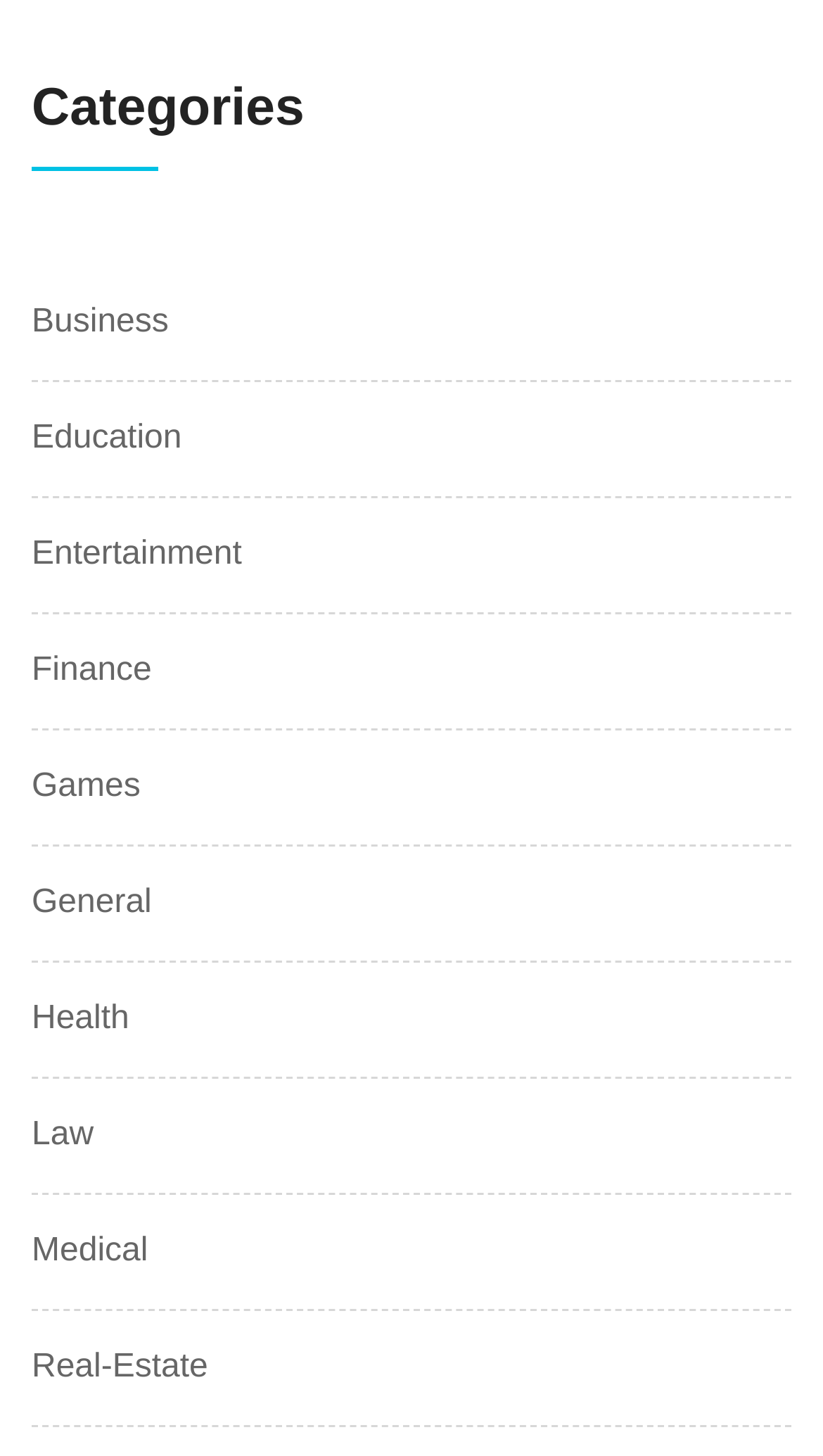Given the element description, predict the bounding box coordinates in the format (top-left x, top-left y, bottom-right x, bottom-right y). Make sure all values are between 0 and 1. Here is the element description: PREVIOUS

None